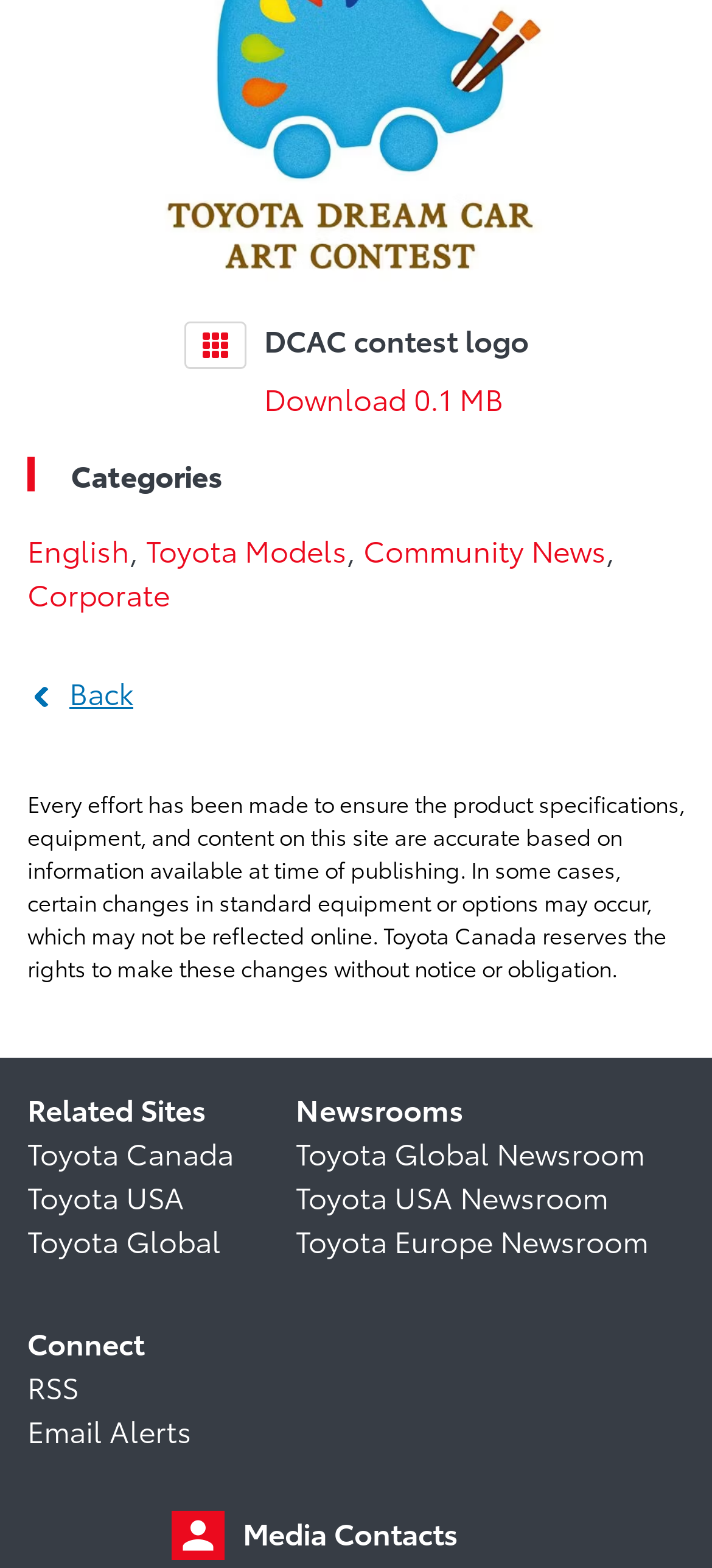Kindly determine the bounding box coordinates for the clickable area to achieve the given instruction: "Download the file".

[0.371, 0.24, 0.706, 0.266]